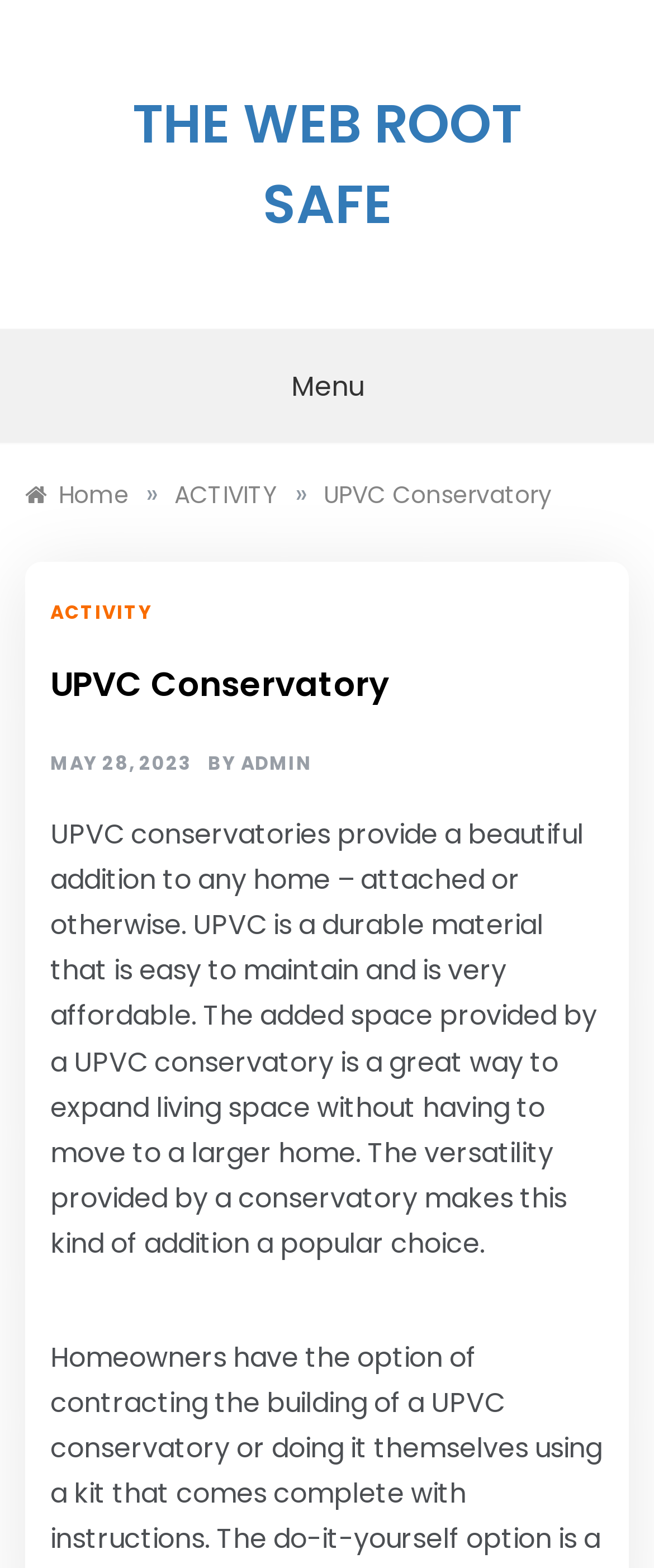Provide an in-depth caption for the elements present on the webpage.

The webpage is about UPVC conservatories, with a focus on their benefits and features. At the top of the page, there is a heading that reads "THE WEB ROOT SAFE" with a link to the same title. Below this, there is a button labeled "Menu" positioned near the center of the page. 

To the left of the "Menu" button, there is a navigation section with breadcrumbs, which includes links to "Home", "ACTIVITY", and "UPVC Conservatory". The "UPVC Conservatory" link is also a heading that serves as a title for the main content of the page.

The main content is a block of text that describes the benefits of UPVC conservatories, including their durability, ease of maintenance, and affordability. It also mentions the added space and versatility they provide to homes. This text is positioned below the navigation section and takes up a significant portion of the page.

There are also some additional links and text elements on the page, including a link to "ACTIVITY" and a timestamp "MAY 28, 2023", which is accompanied by the author's name "ADMIN".